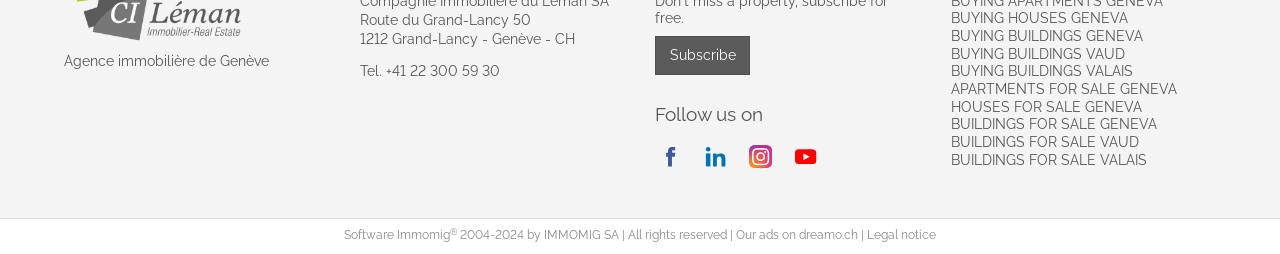Identify the bounding box coordinates for the UI element described as follows: "parent_node: Follow us on aria-label="linkedin"". Ensure the coordinates are four float numbers between 0 and 1, formatted as [left, top, right, bottom].

[0.547, 0.556, 0.571, 0.68]